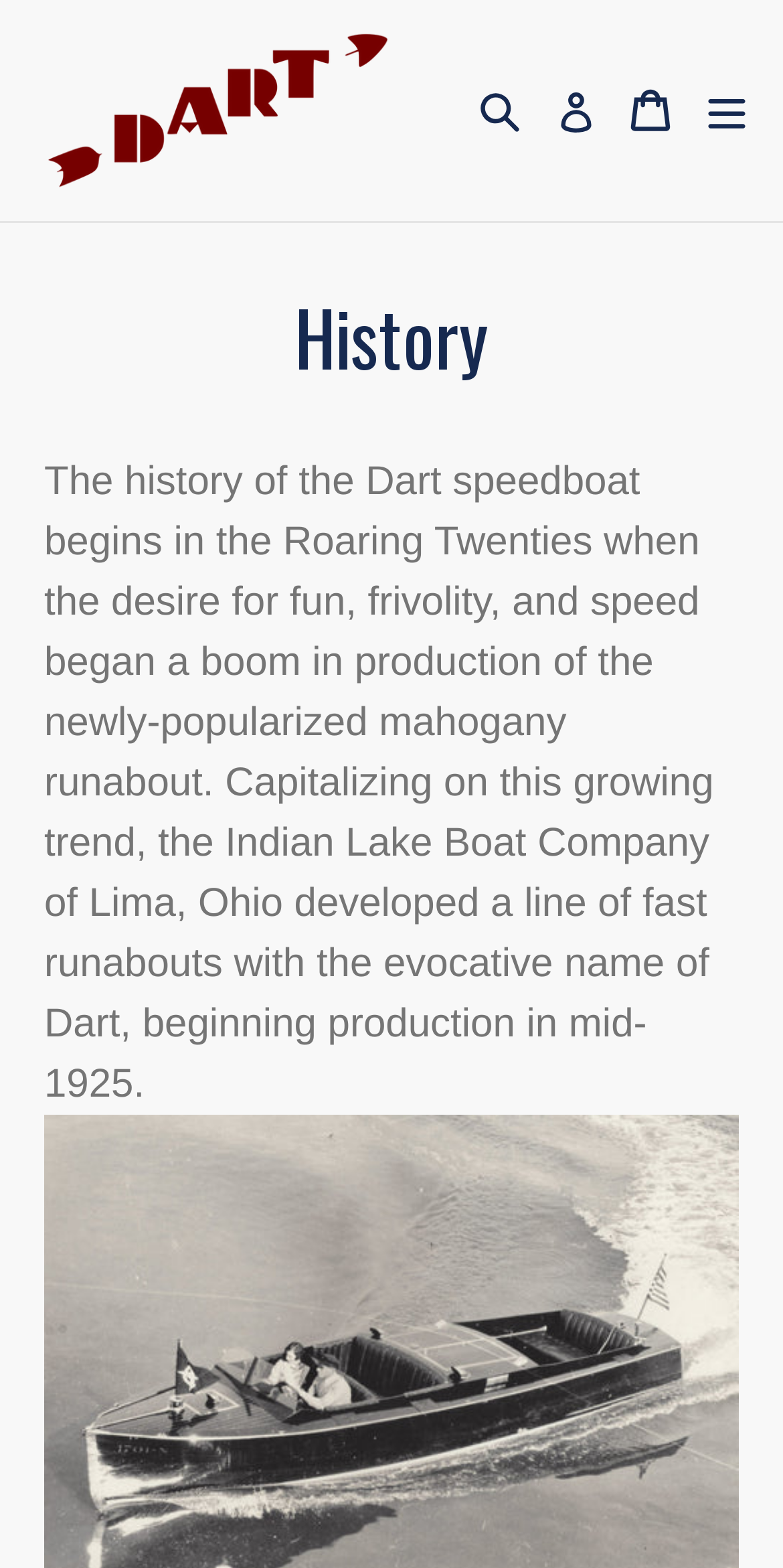Please provide a one-word or short phrase answer to the question:
What is the name of the company that developed the Dart speedboat?

Indian Lake Boat Company